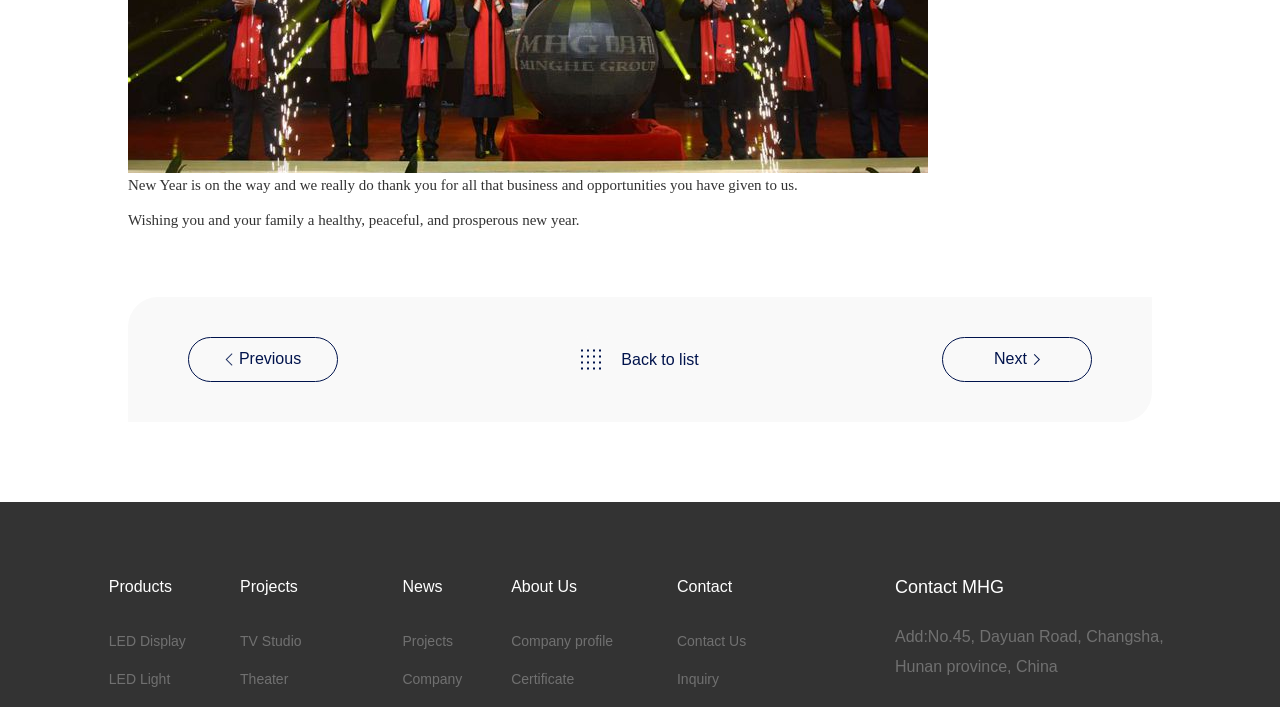What are the categories listed under Products?
Provide a short answer using one word or a brief phrase based on the image.

LED Display, LED Light